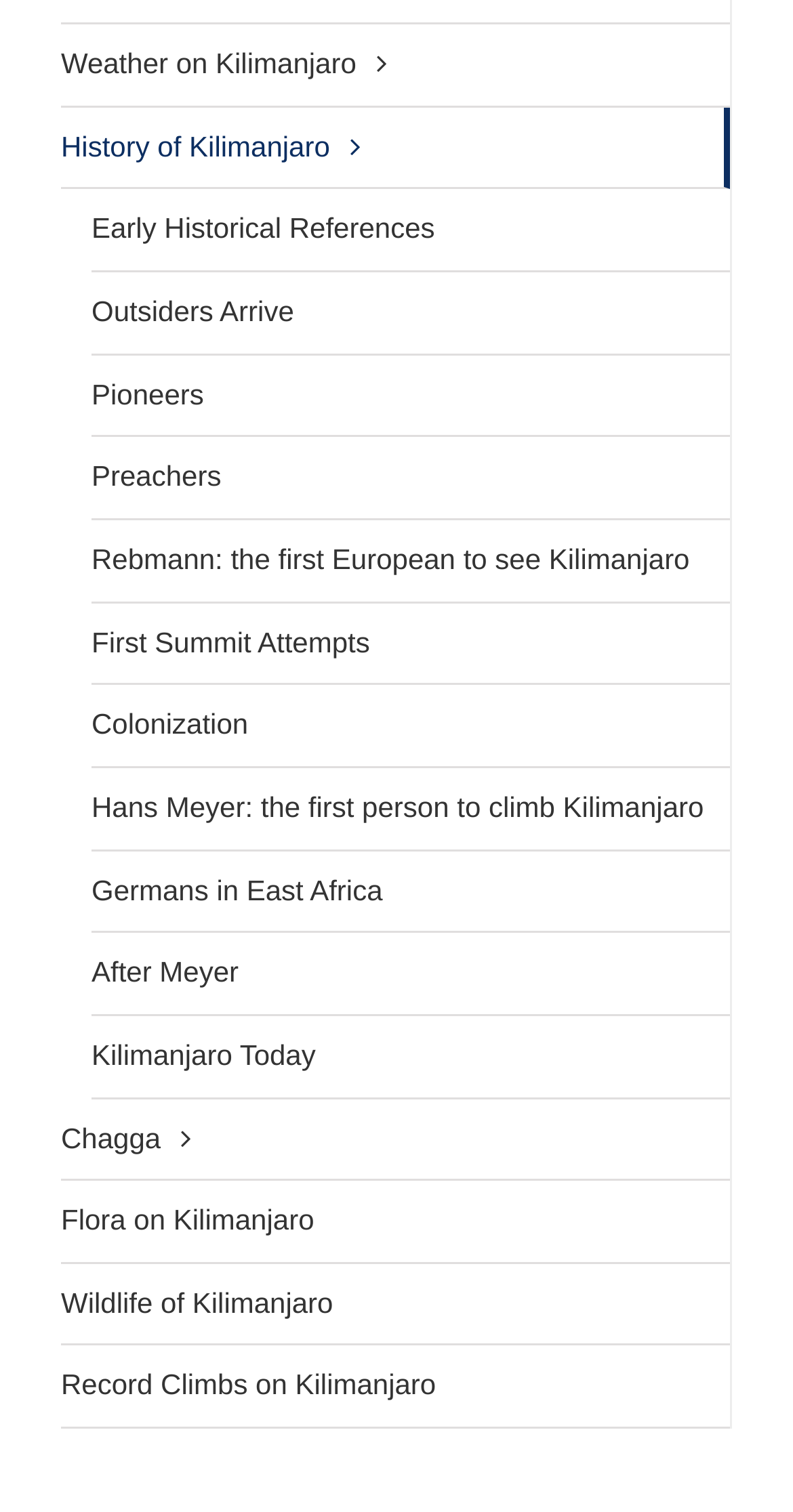Locate the bounding box coordinates of the element's region that should be clicked to carry out the following instruction: "Explore the flora on Kilimanjaro". The coordinates need to be four float numbers between 0 and 1, i.e., [left, top, right, bottom].

[0.077, 0.781, 0.921, 0.836]